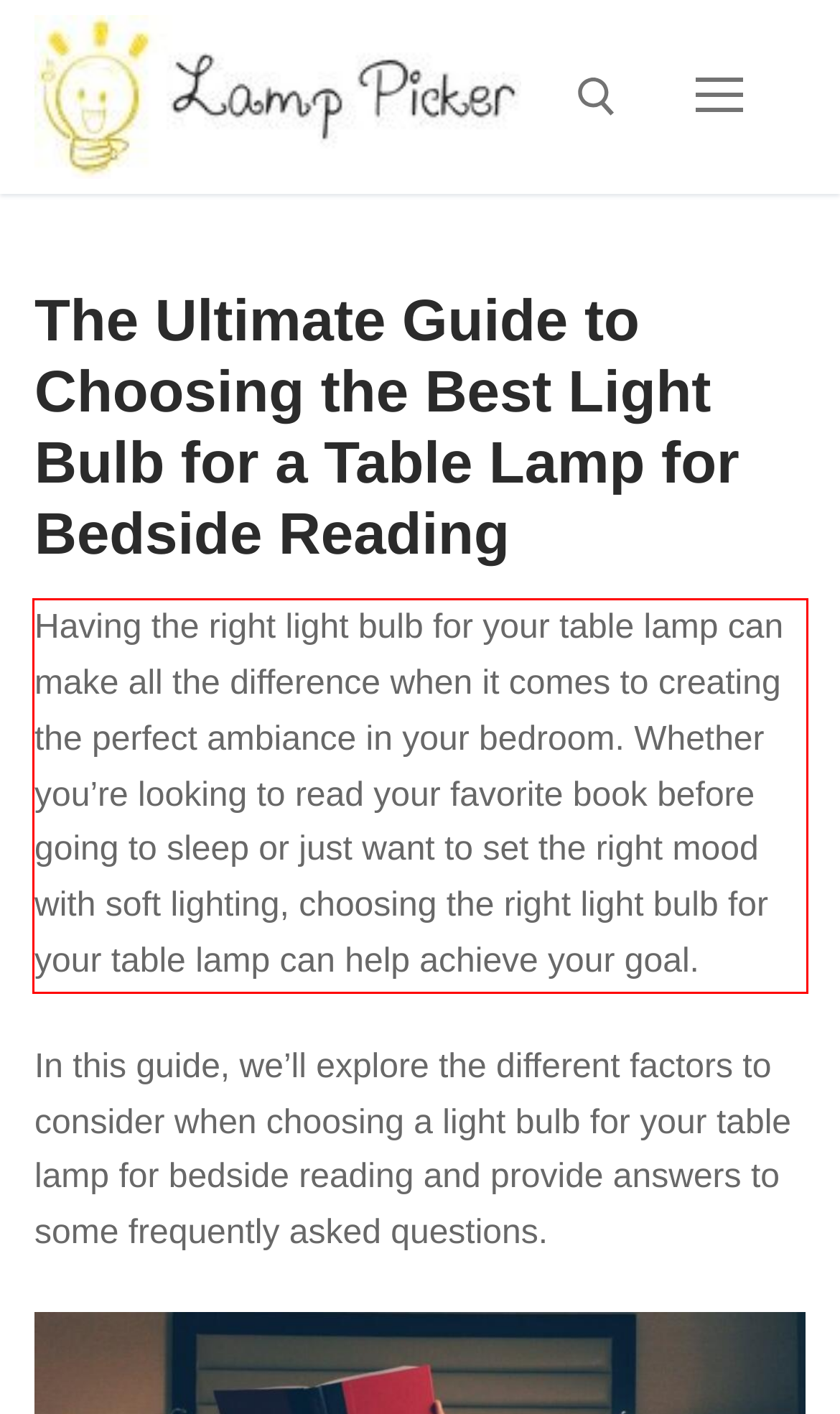Please look at the webpage screenshot and extract the text enclosed by the red bounding box.

Having the right light bulb for your table lamp can make all the difference when it comes to creating the perfect ambiance in your bedroom. Whether you’re looking to read your favorite book before going to sleep or just want to set the right mood with soft lighting, choosing the right light bulb for your table lamp can help achieve your goal.